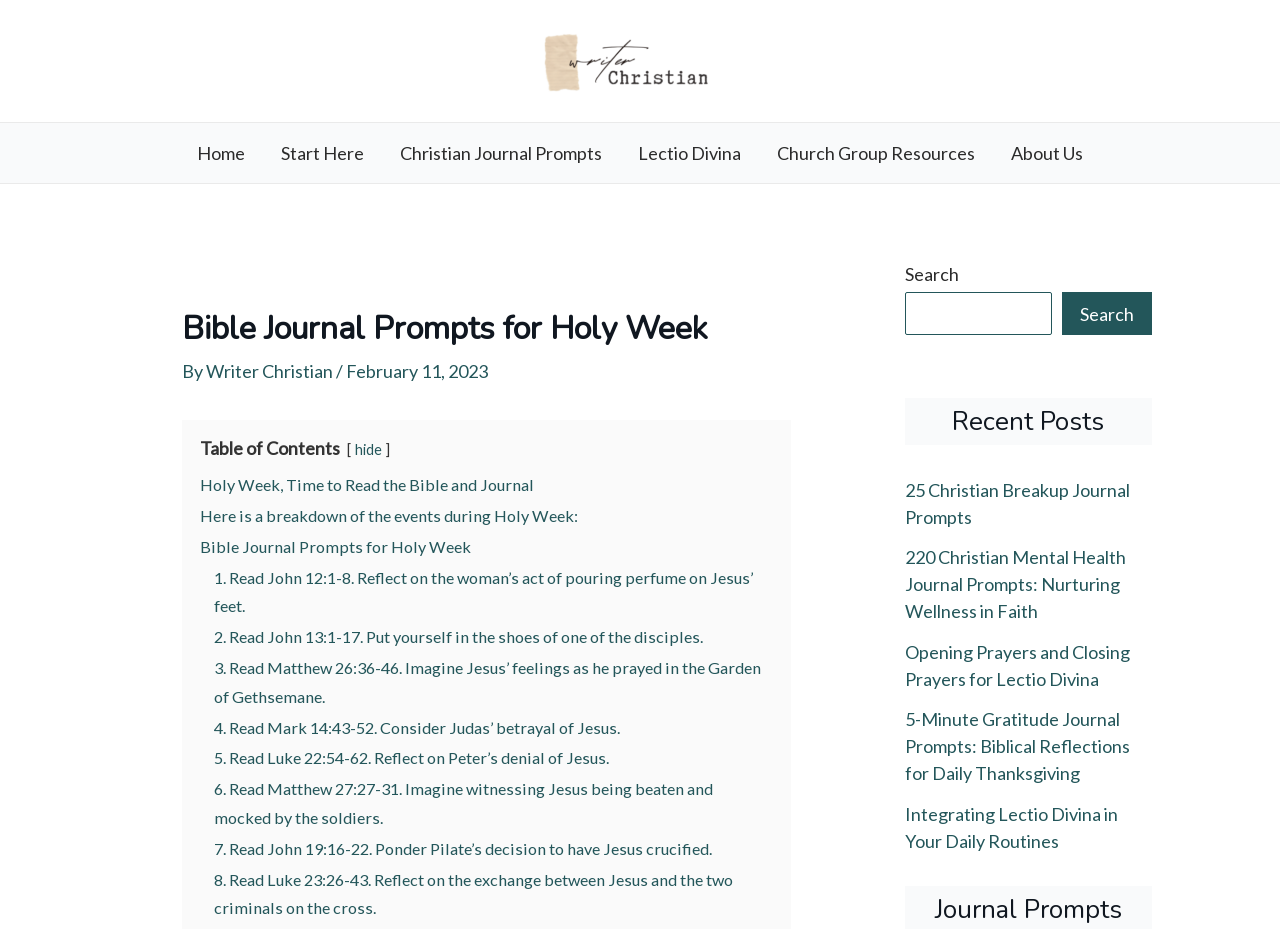What is the purpose of the 'Search' function?
Refer to the screenshot and respond with a concise word or phrase.

To search the website